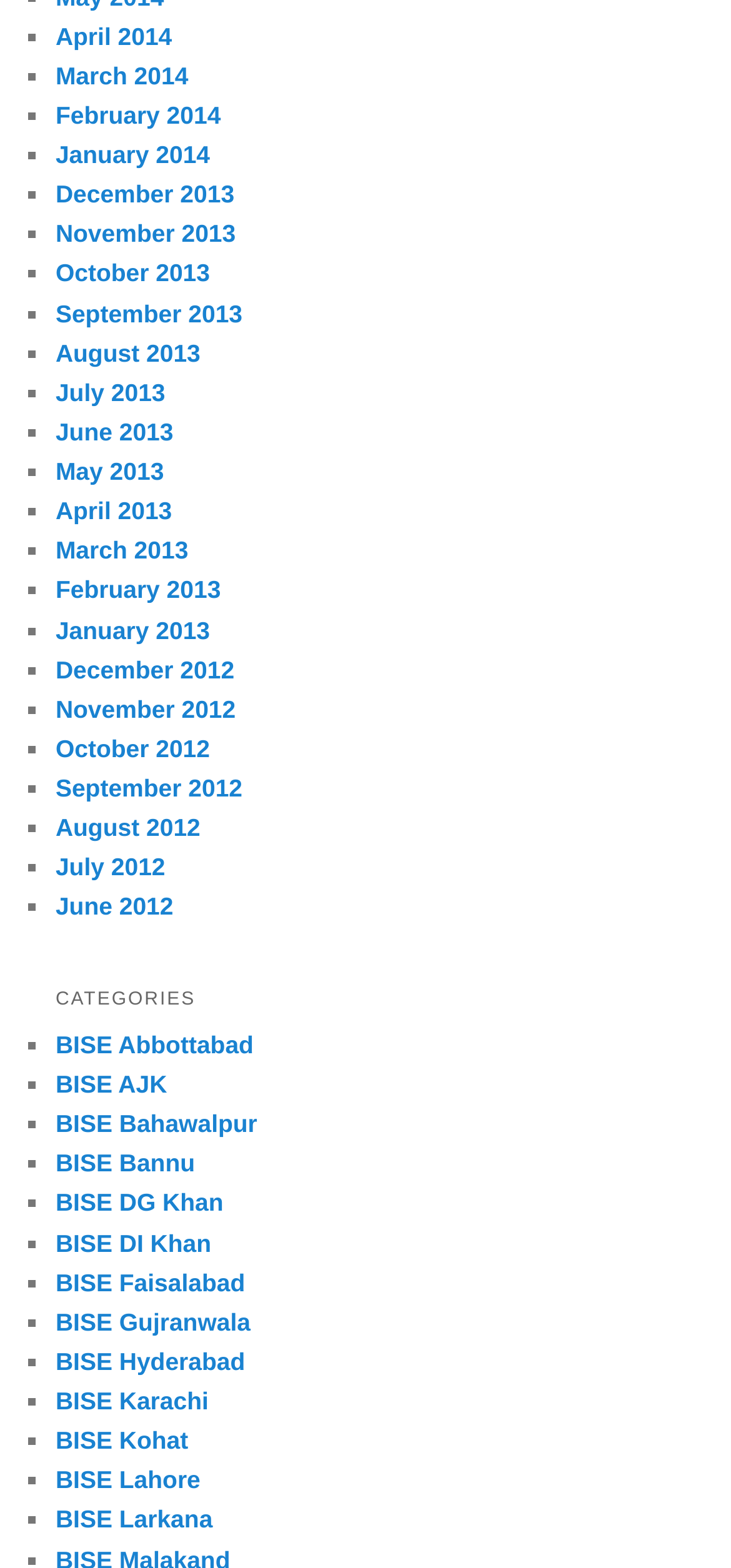Identify the bounding box coordinates for the element you need to click to achieve the following task: "Go to January 2013". Provide the bounding box coordinates as four float numbers between 0 and 1, in the form [left, top, right, bottom].

[0.076, 0.393, 0.287, 0.411]